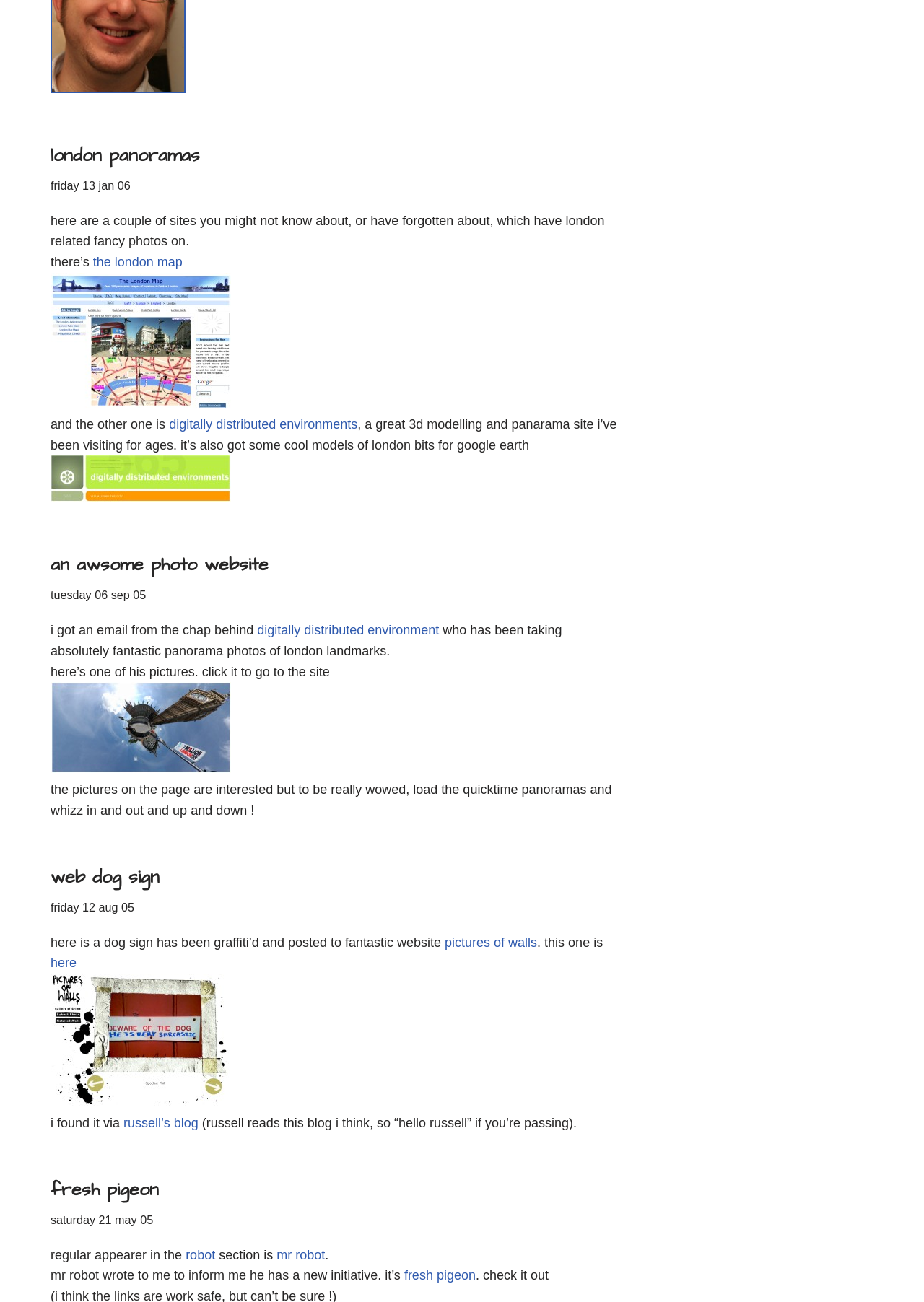What is the date of the second article?
Could you give a comprehensive explanation in response to this question?

The second article has a time element with the text 'tuesday 06 sep 05', which indicates the date of the article.